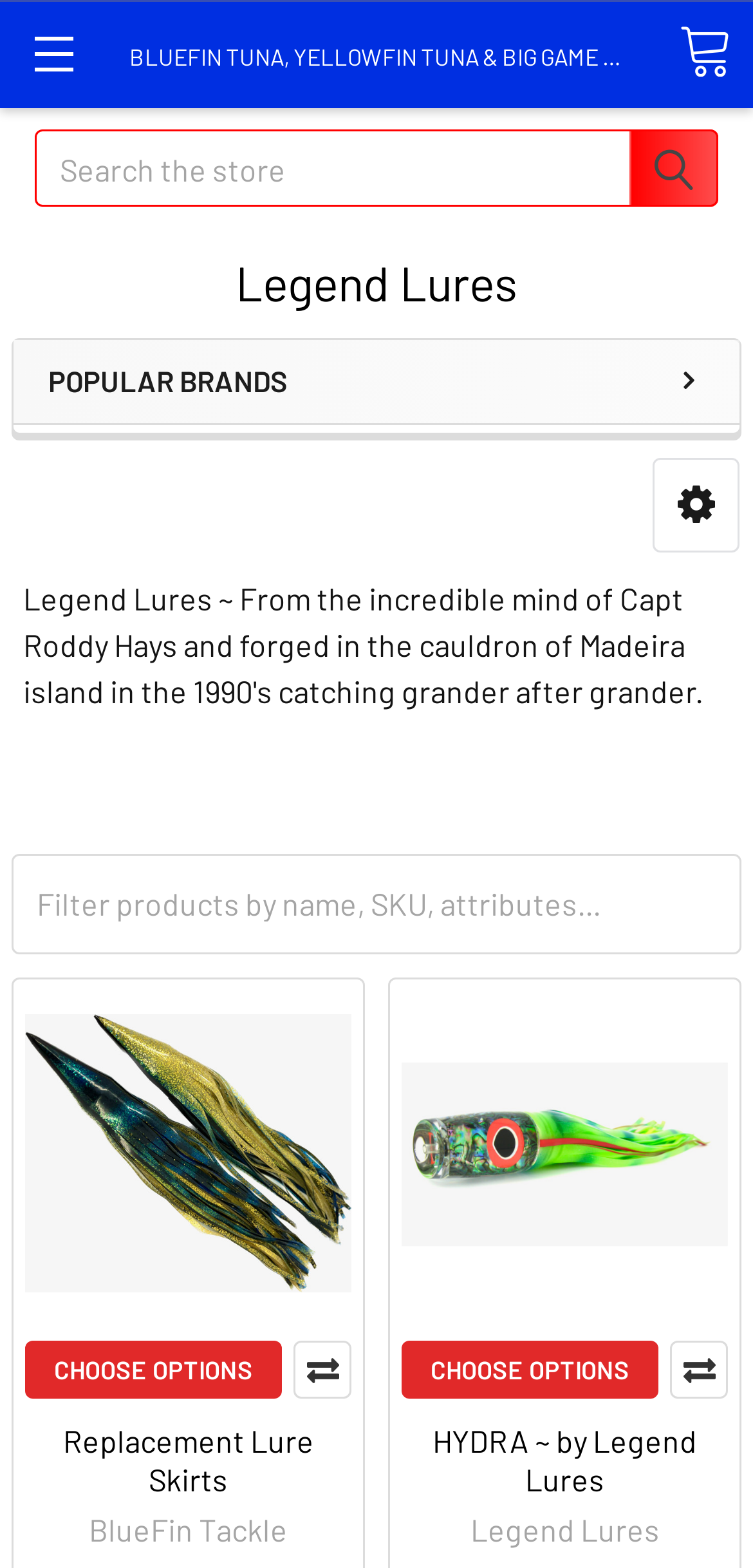Use the details in the image to answer the question thoroughly: 
What is the name of the first product?

The first product is displayed in a figure element with an image and a link to the product. The link text reads '308 125'.